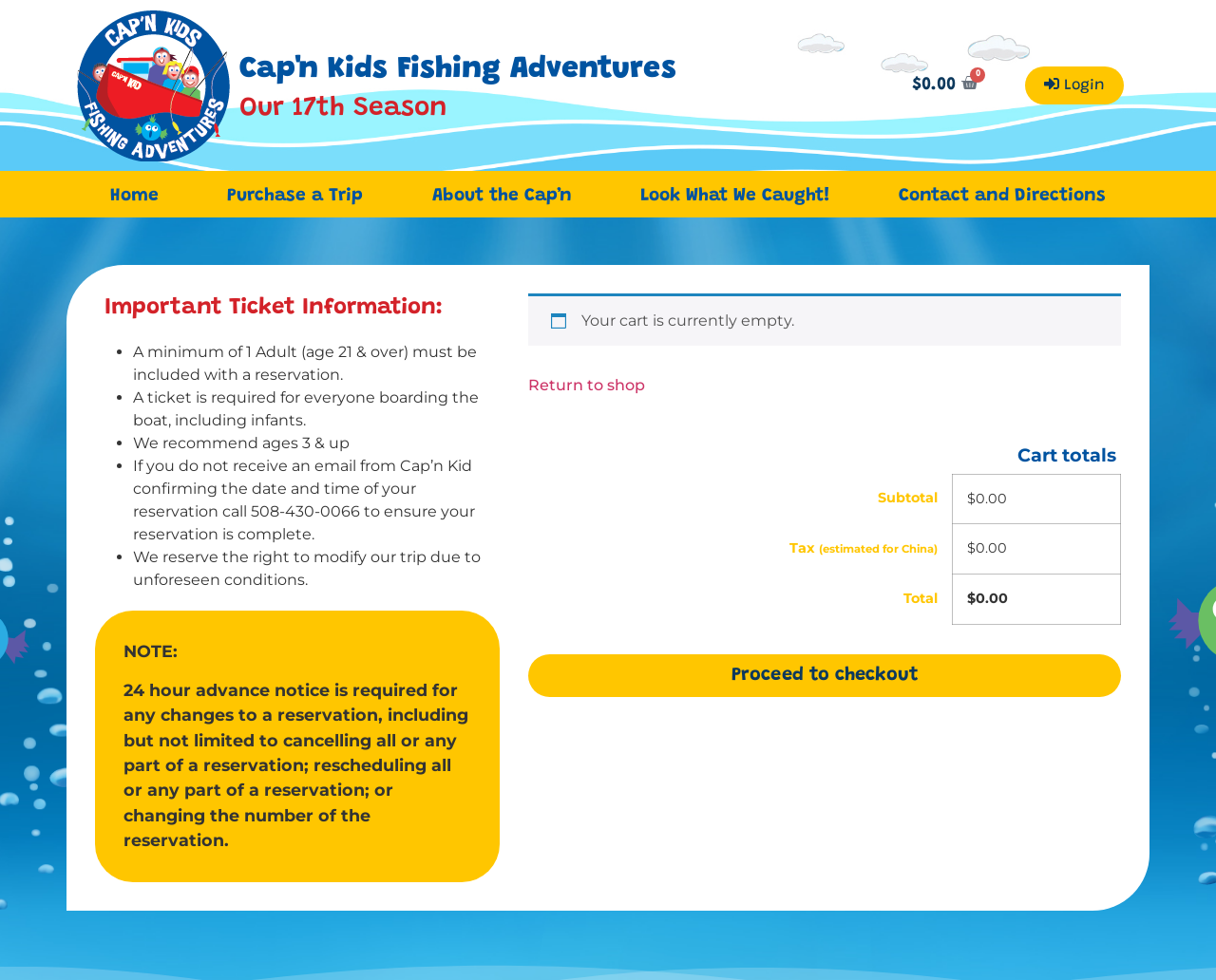Determine the bounding box coordinates of the region that needs to be clicked to achieve the task: "Proceed to checkout".

[0.434, 0.667, 0.922, 0.711]